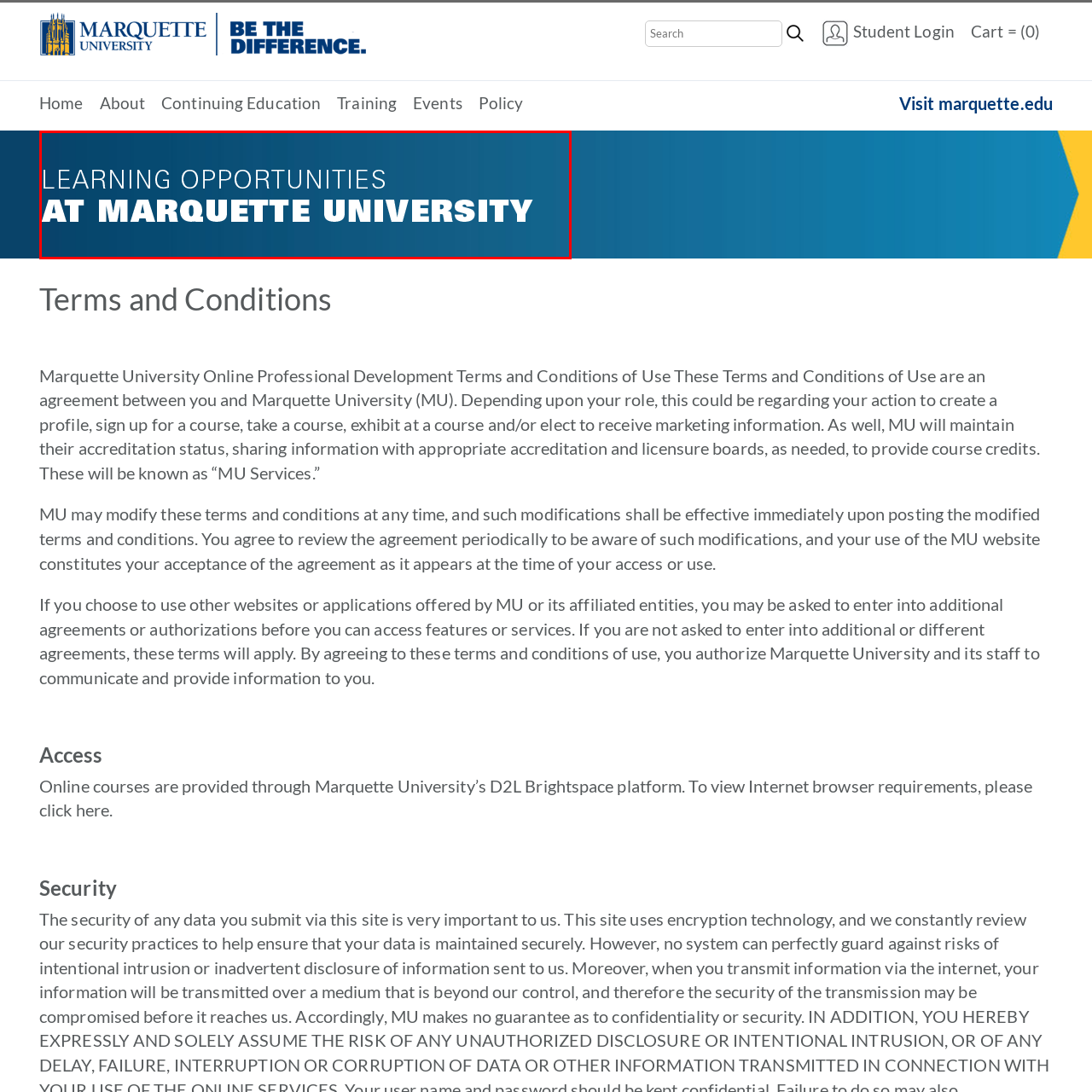View the section of the image outlined in red, What is the purpose of the image? Provide your response in a single word or brief phrase.

To introduce educational resources